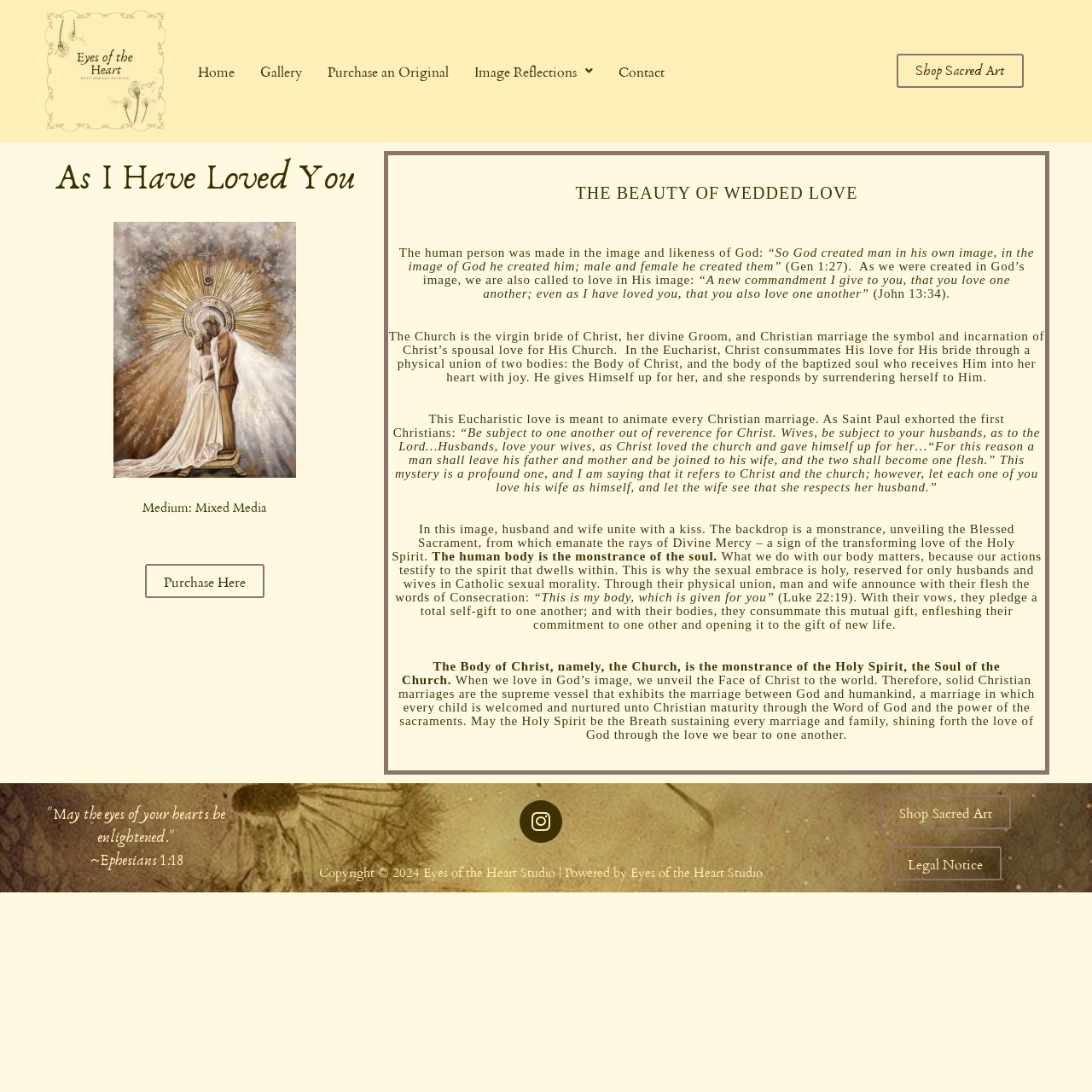What is the divine love that overshadows the bride and groom?
Observe the image and answer the question with a one-word or short phrase response.

The Eucharist